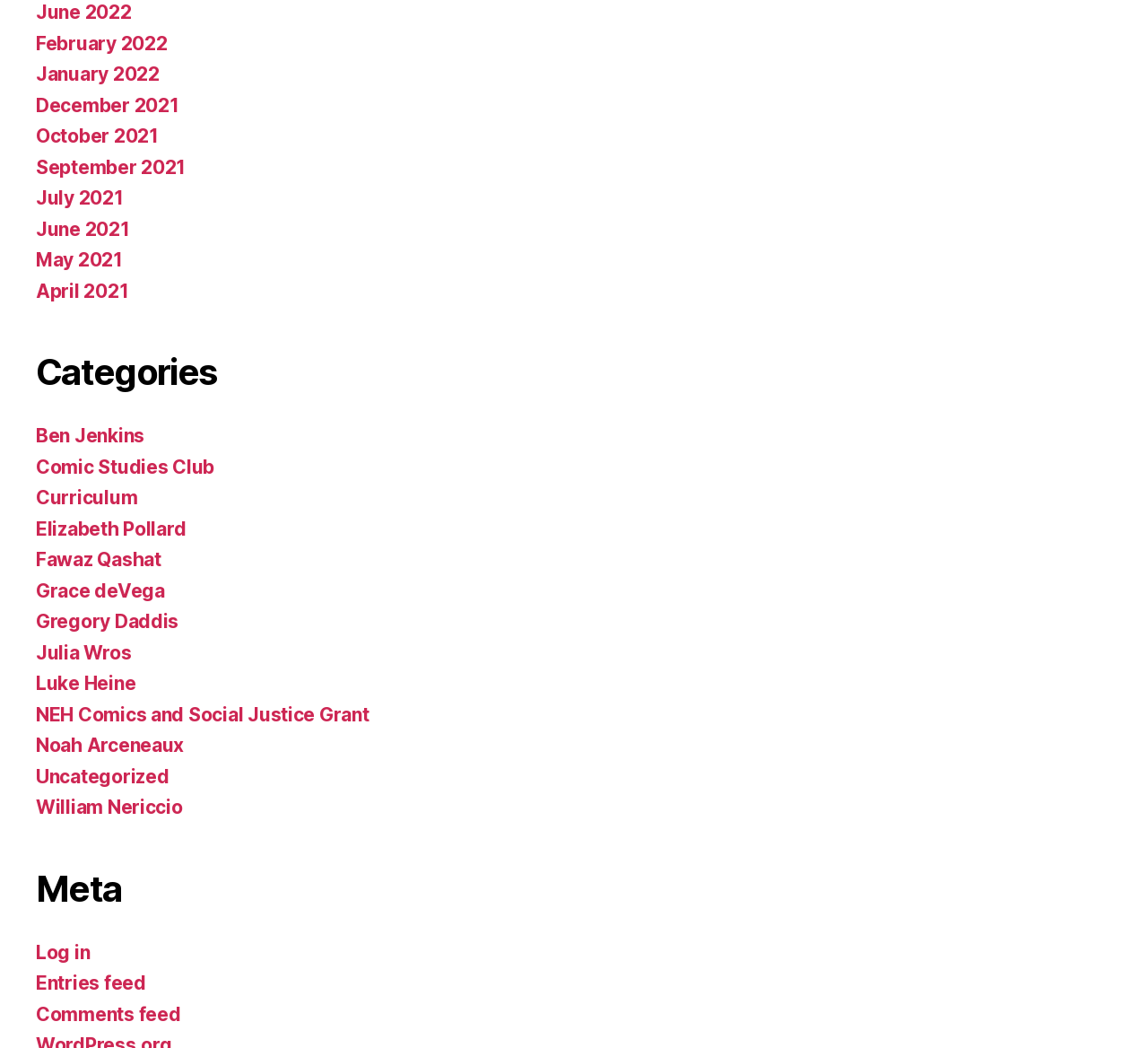What is the last month listed on the webpage?
Please provide a single word or phrase as the answer based on the screenshot.

April 2021